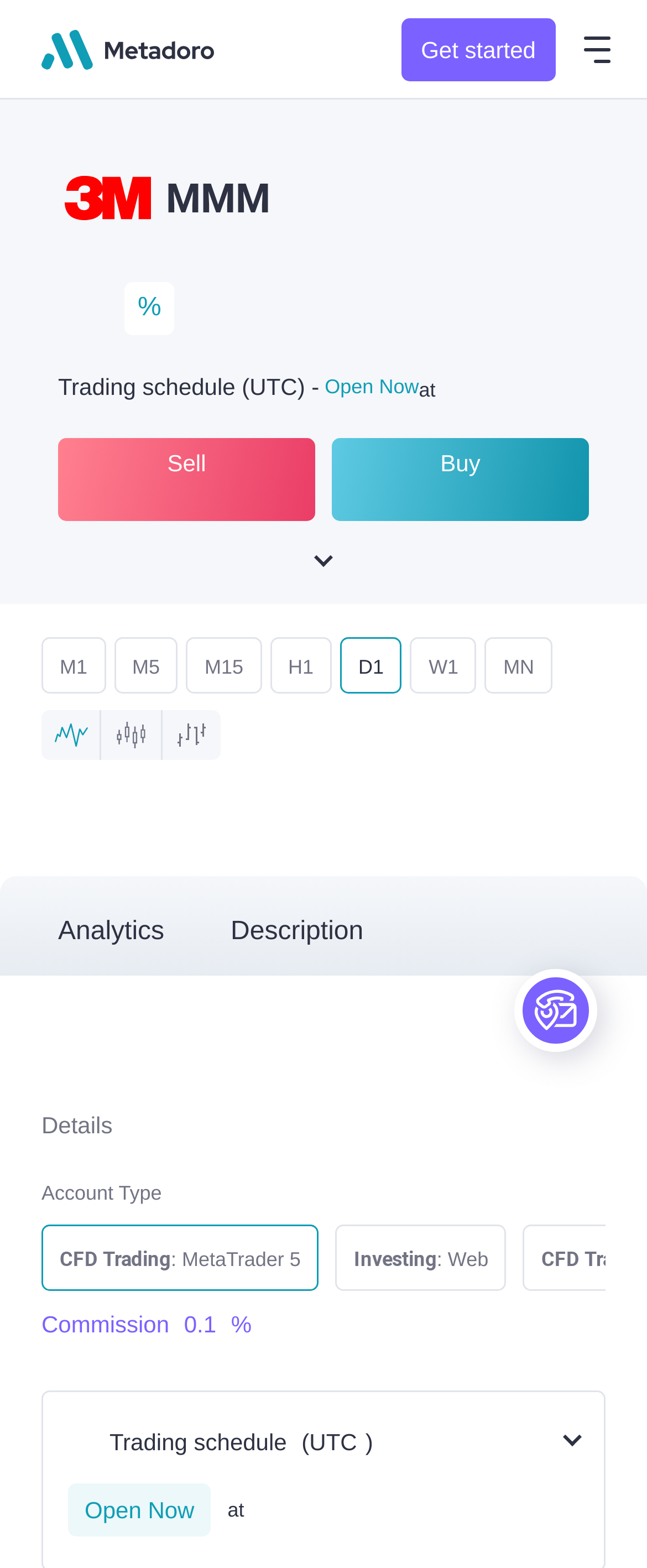Find the bounding box coordinates of the clickable area required to complete the following action: "Click the 'Get started' link".

[0.62, 0.011, 0.859, 0.051]